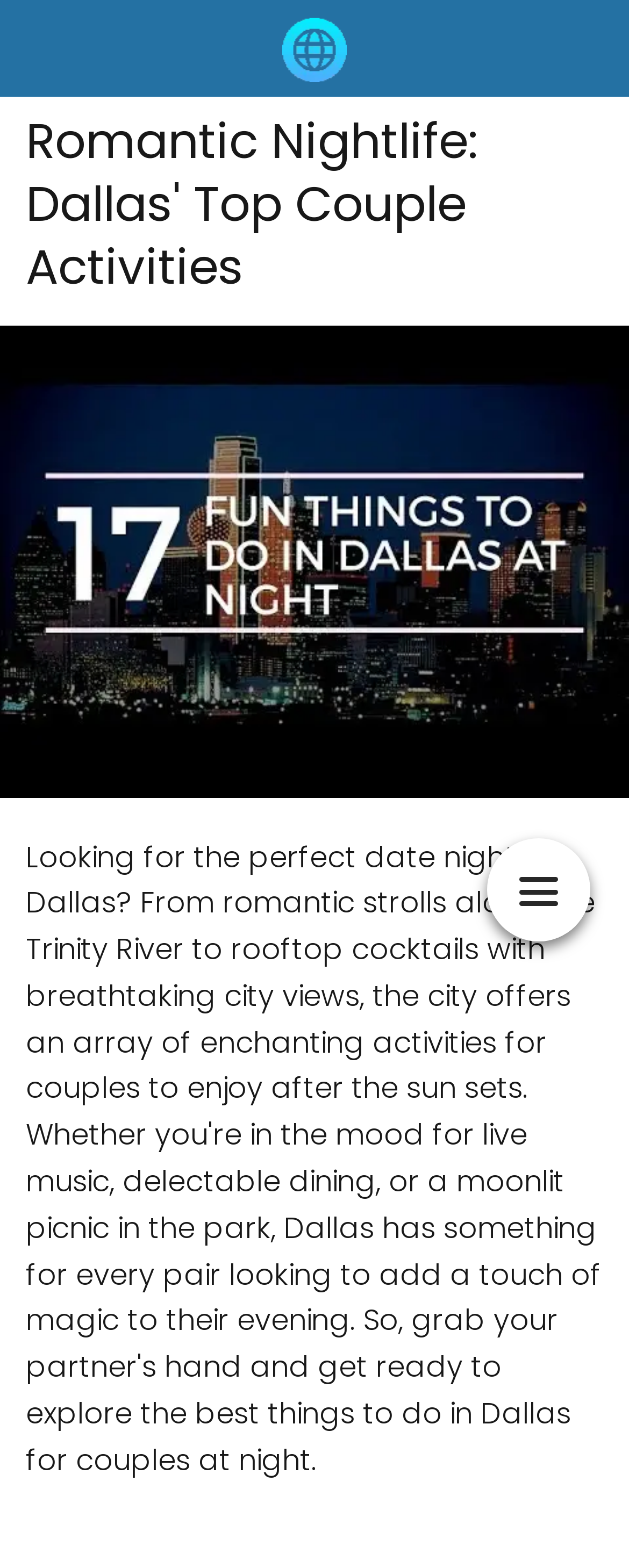Using the webpage screenshot, find the UI element described by alt="samaeducational.com". Provide the bounding box coordinates in the format (top-left x, top-left y, bottom-right x, bottom-right y), ensuring all values are floating point numbers between 0 and 1.

[0.449, 0.019, 0.551, 0.042]